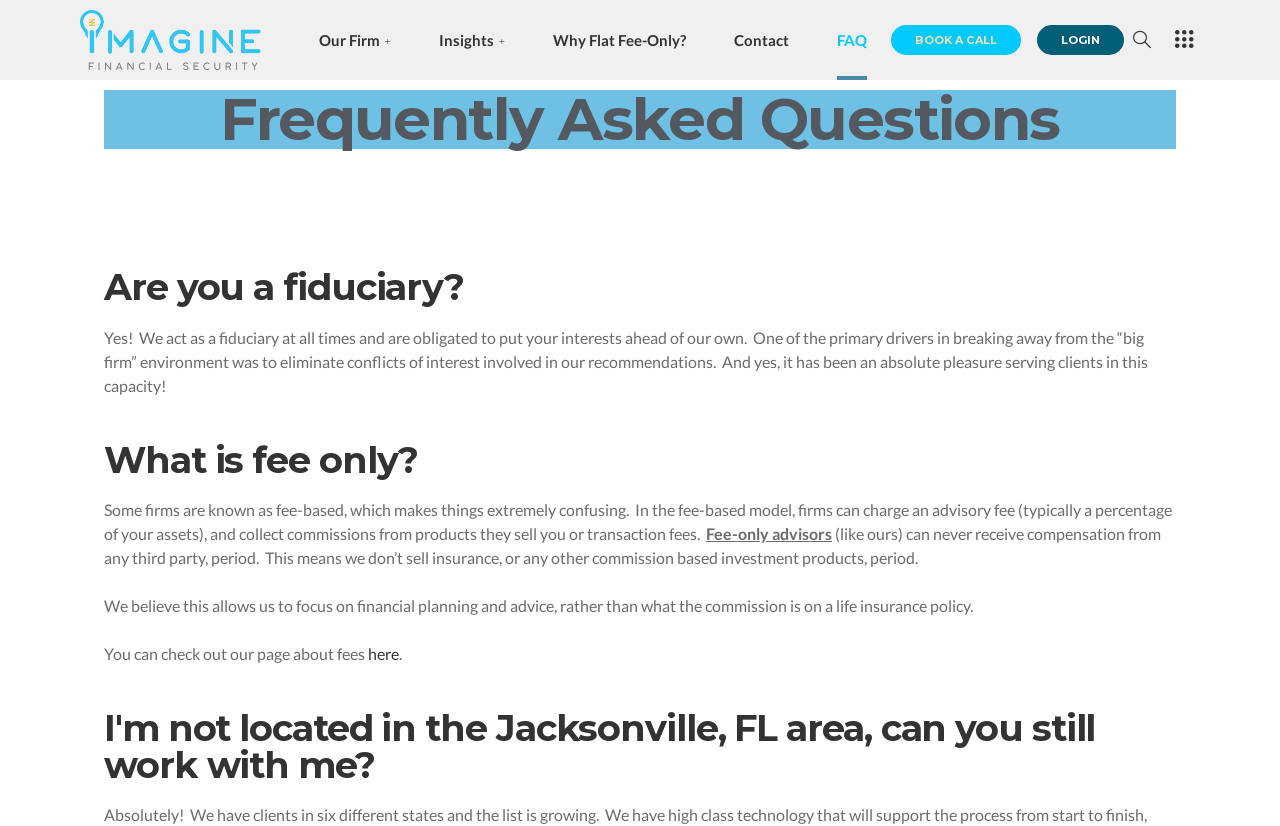Please predict the bounding box coordinates of the element's region where a click is necessary to complete the following instruction: "Click the 'here' link". The coordinates should be represented by four float numbers between 0 and 1, i.e., [left, top, right, bottom].

[0.288, 0.78, 0.312, 0.803]